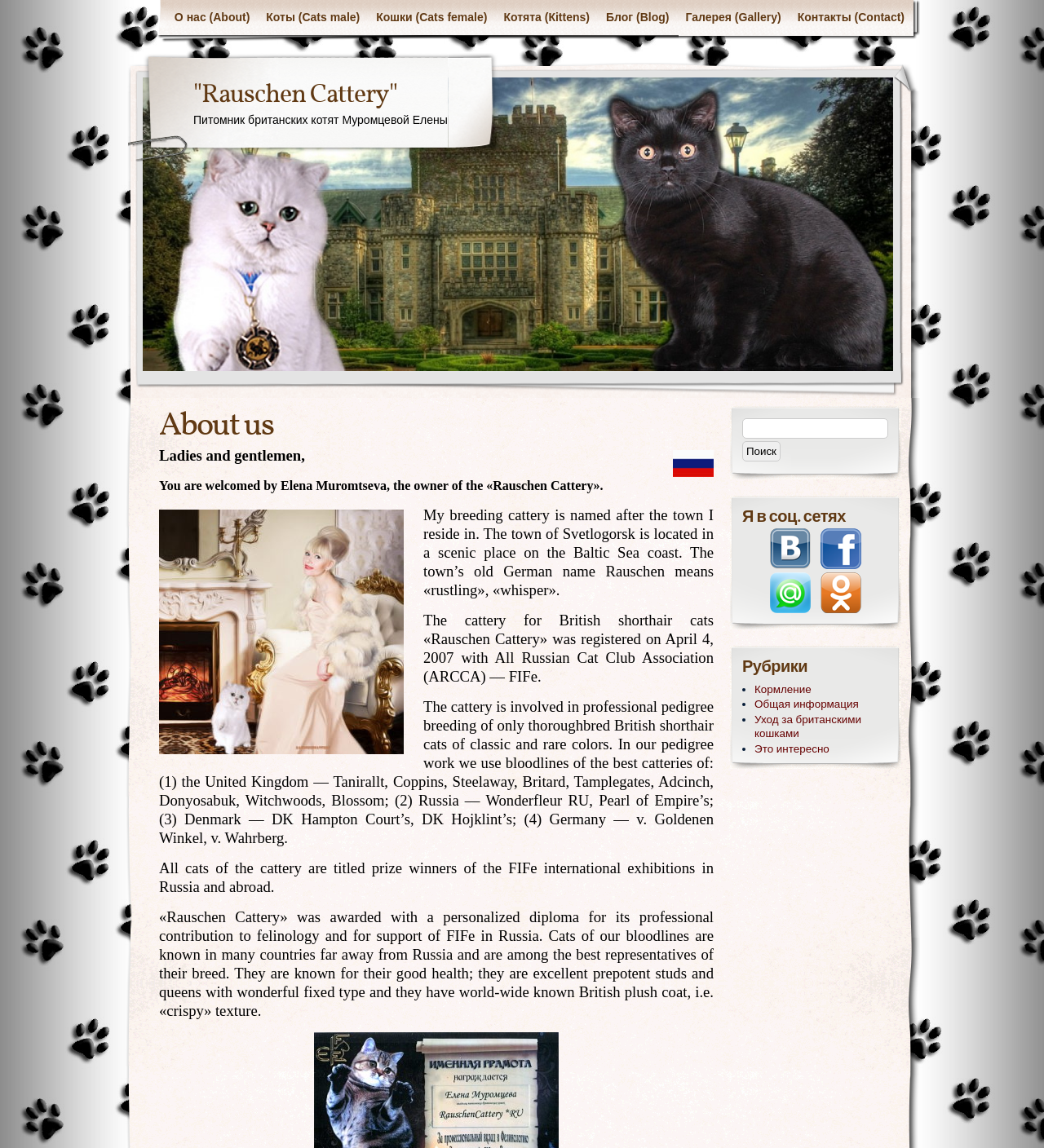Provide an in-depth caption for the elements present on the webpage.

This webpage is about "Rauschen Cattery", a breeding cattery for British shorthair cats. At the top, there are seven links to different sections of the website, including "About us", "Cats male", "Cats female", "Kittens", "Blog", "Gallery", and "Contact". 

Below the links, there is a table with a heading "About us" and a brief introduction to the cattery. The introduction is written in a formal tone and welcomes visitors to the website. 

To the right of the introduction, there is a small Russian flag image. 

The main content of the webpage is divided into several paragraphs, which provide information about the cattery's history, breeding philosophy, and achievements. The text is written in a formal and informative tone, with some technical terms related to cat breeding. 

In the middle of the page, there is a search box with a button labeled "Поиск" (Search). 

Below the search box, there are three social media links with corresponding images. 

Further down, there is a section labeled "Рубрики" (Categories), which lists four categories: "Кормление" (Feeding), "Общая информация" (General Information), "Уход за британскими кошками" (Care for British Cats), and "Это интересно" (Interesting Facts). Each category is marked with a bullet point.